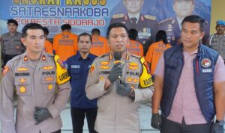Provide your answer in one word or a succinct phrase for the question: 
What are the individuals in orange jumpsuits likely to be?

Suspects or persons of interest